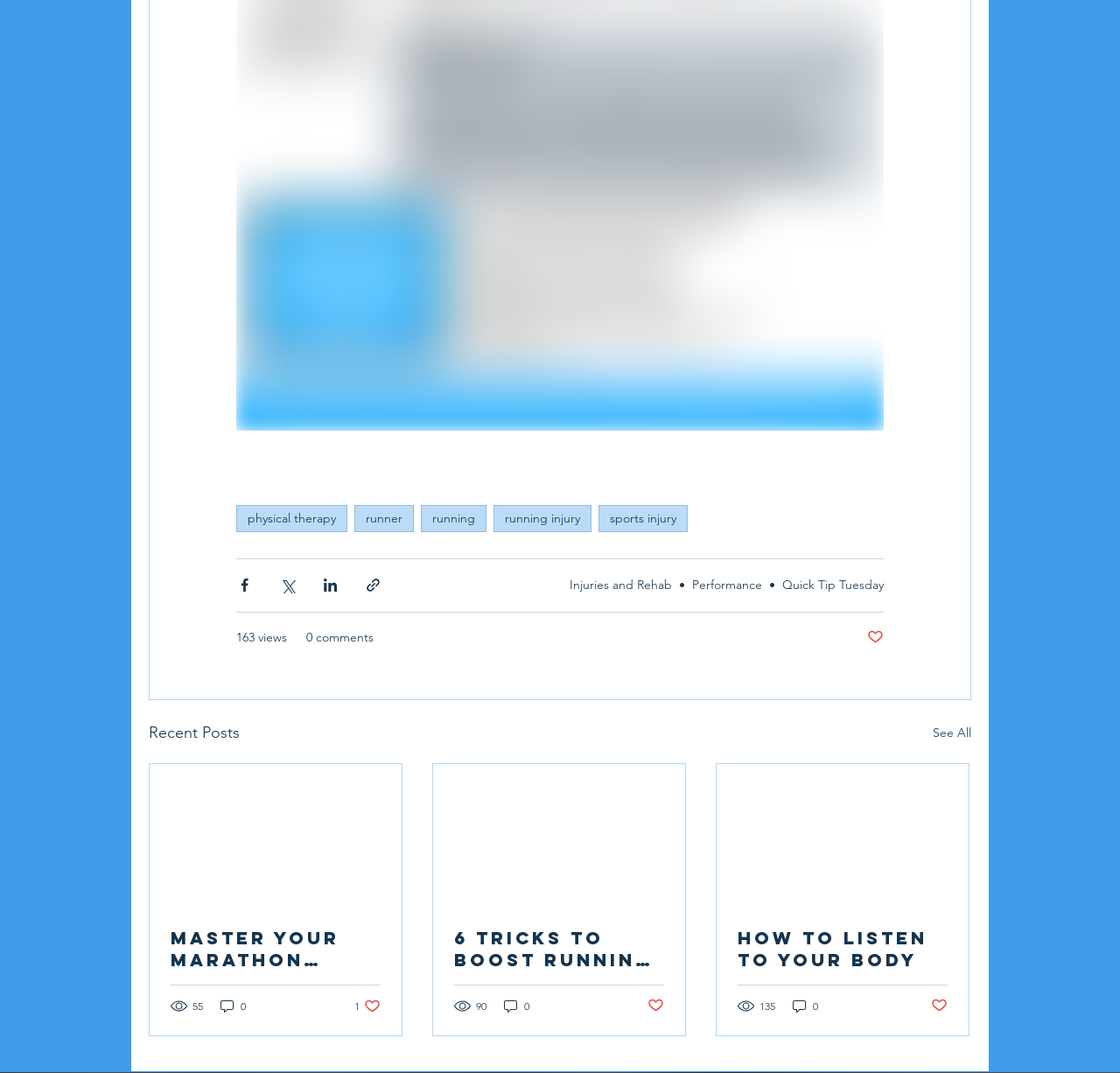Pinpoint the bounding box coordinates of the area that must be clicked to complete this instruction: "Like the post".

[0.774, 0.586, 0.789, 0.603]